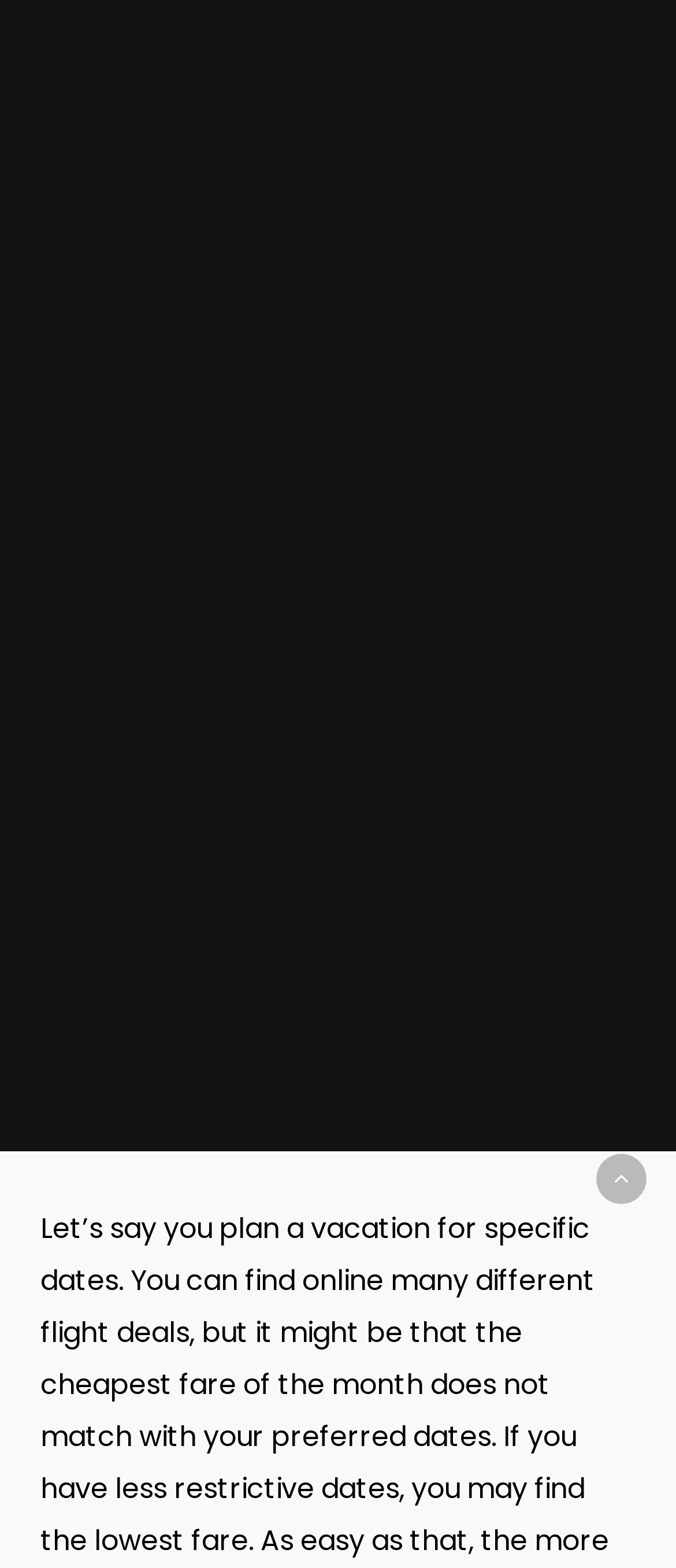Locate the primary headline on the webpage and provide its text.

TIPS ON HOW TO BOOK CHEAP BUSINESS CLASS TICKETS